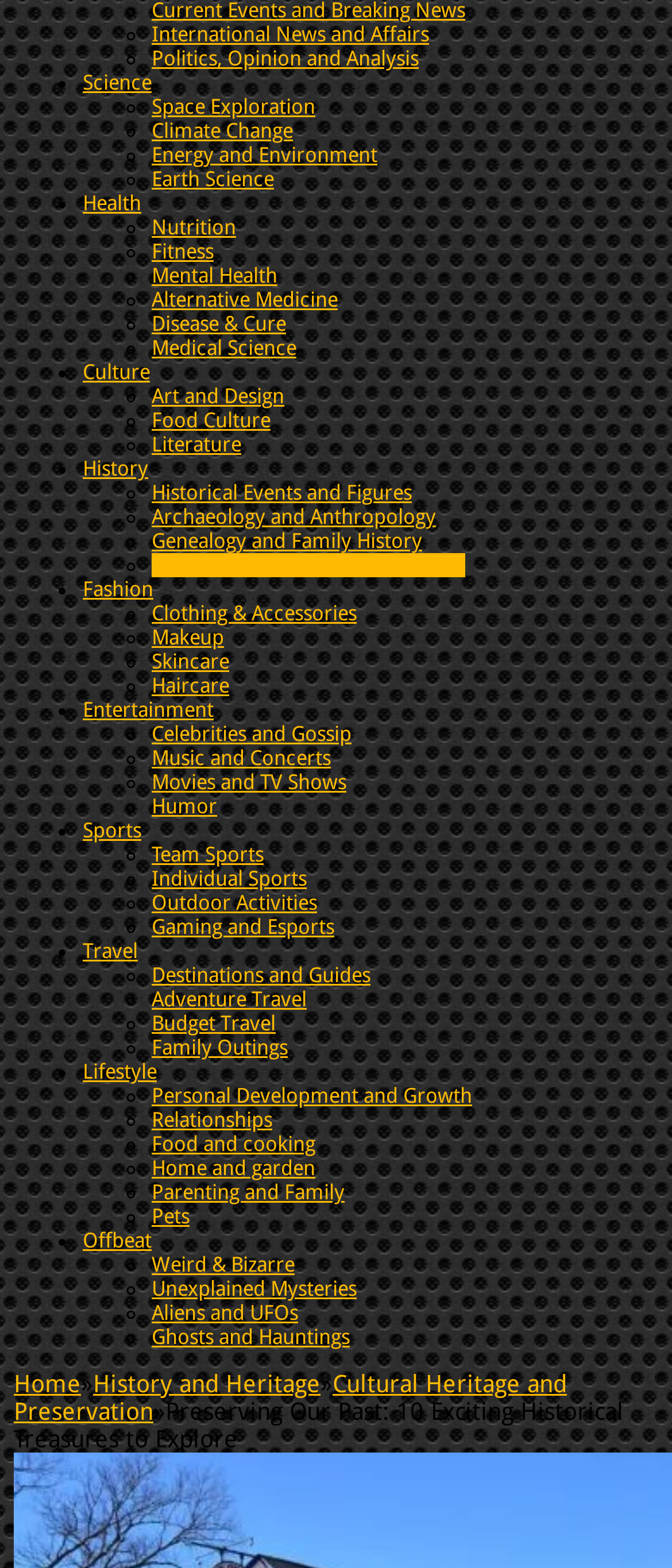Provide the bounding box coordinates for the UI element that is described by this text: "Adventure Travel". The coordinates should be in the form of four float numbers between 0 and 1: [left, top, right, bottom].

[0.226, 0.63, 0.456, 0.645]